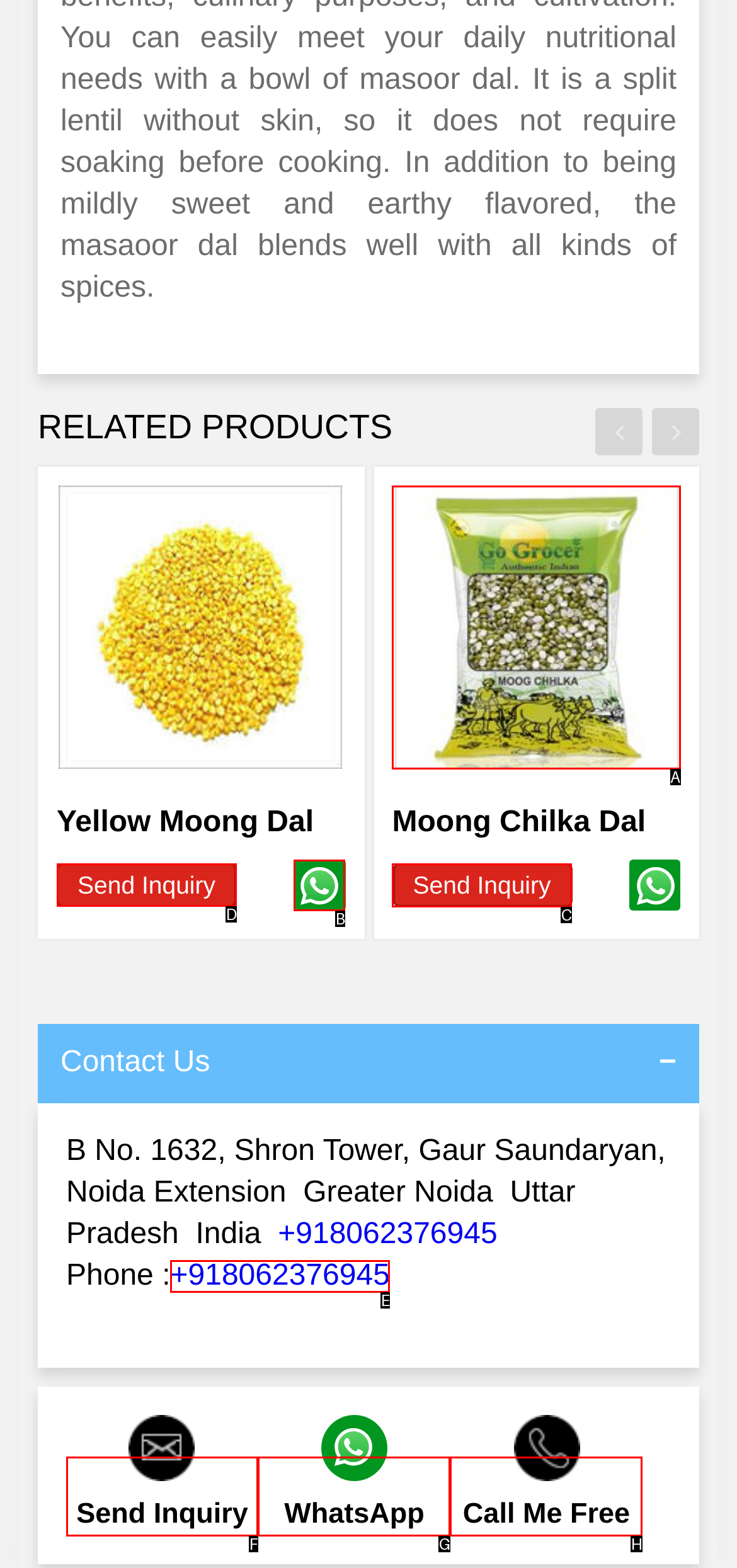Tell me the letter of the UI element I should click to accomplish the task: Send an inquiry based on the choices provided in the screenshot.

D